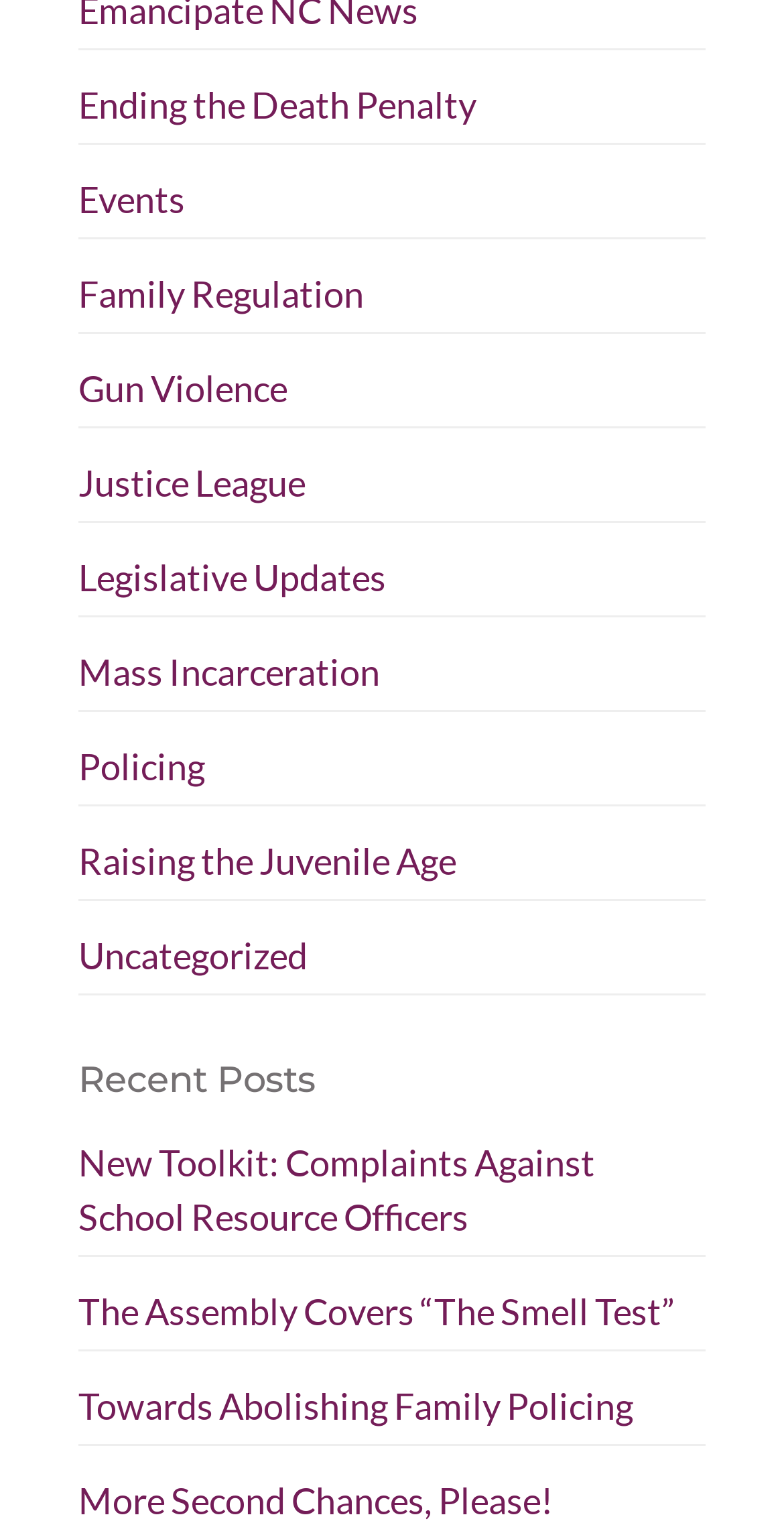Using the webpage screenshot, locate the HTML element that fits the following description and provide its bounding box: "Towards Abolishing Family Policing".

[0.1, 0.909, 0.808, 0.938]